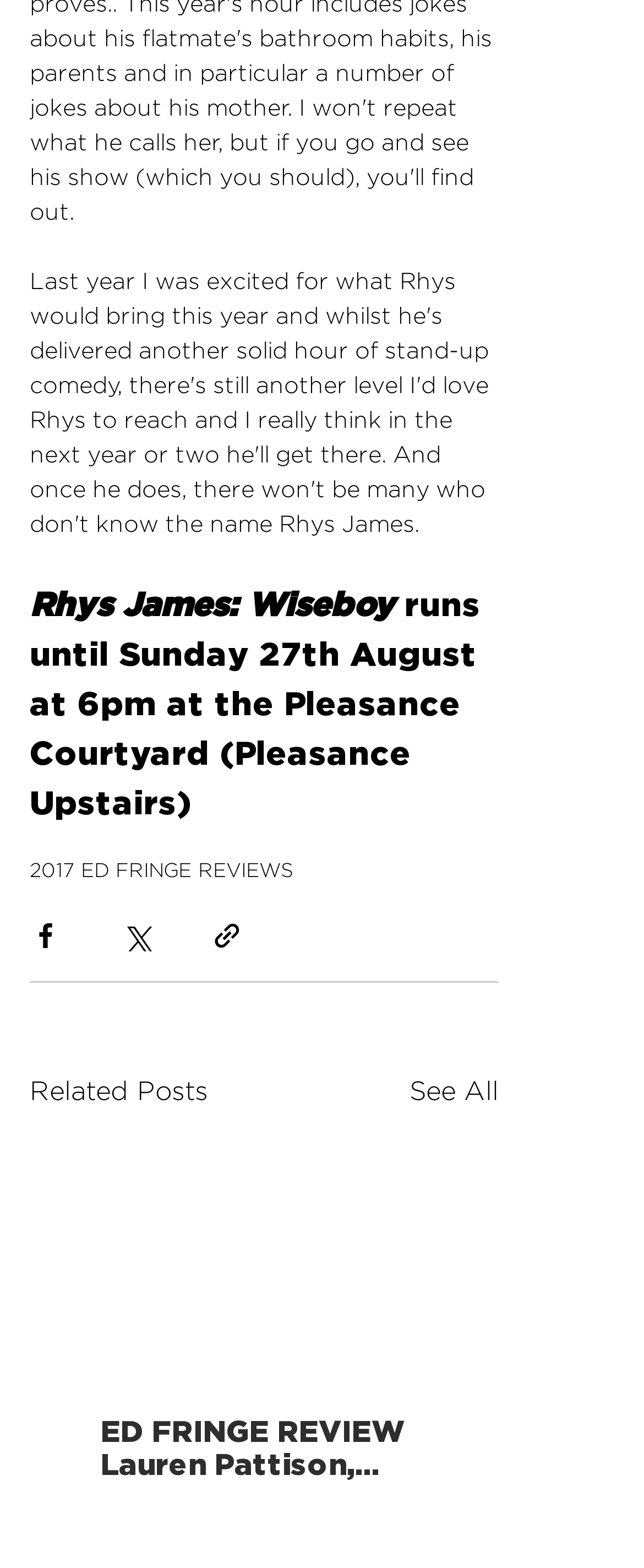How many share options are available?
Based on the visual details in the image, please answer the question thoroughly.

There are three buttons with images, 'Share via Facebook', 'Share via Twitter', and 'Share via link', which suggests that there are three share options available.